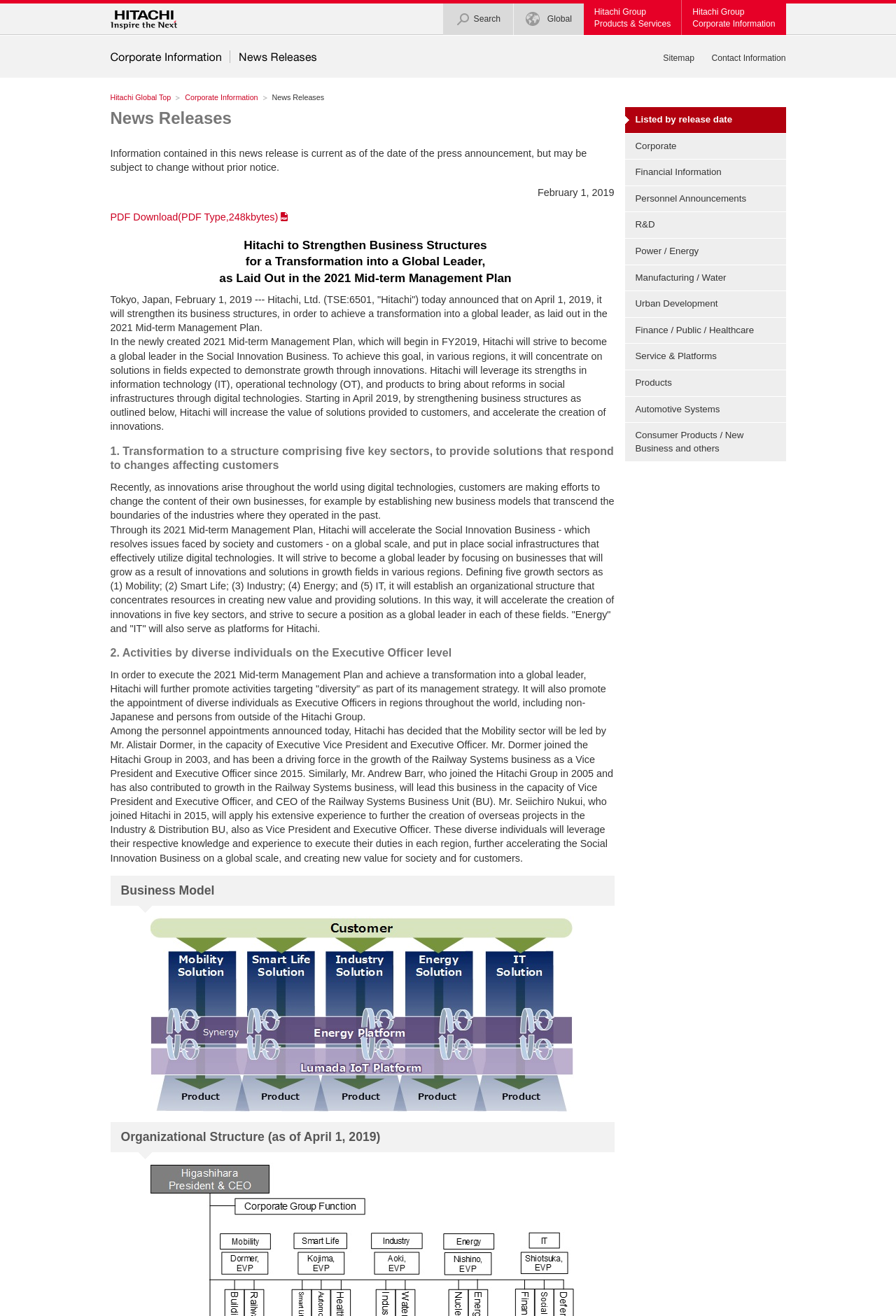Give a detailed explanation of the elements present on the webpage.

The webpage is about Hitachi, Ltd., a company headquartered in Tokyo, Japan, and its focus on Social Innovation Business. At the top of the page, there is a navigation menu with links to various sections, including "Hitachi", "Search", "Select Country/Region", "Hitachi Group Products & Services", and "Hitachi Group Corporate Information". Below the navigation menu, there is a section with links to "Corporate Information", "News Releases", "Sitemap", and "Contact Information".

The main content of the page is a news release dated February 1, 2019, with the title "Hitachi to Strengthen Business Structures for a Transformation into a Global Leader, as Laid Out in the 2021 Mid-term Management Plan". The news release is divided into several sections, including an introduction, "1. Transformation to a structure comprising five key sectors, to provide solutions that respond to changes affecting customers", "2. Activities by diverse individuals on the Executive Officer level", and "Business Model".

In the introduction, the company announces its plan to strengthen its business structures to achieve a transformation into a global leader in the Social Innovation Business. The company will concentrate on solutions in fields expected to demonstrate growth through innovations, leveraging its strengths in information technology (IT), operational technology (OT), and products to bring about reforms in social infrastructures through digital technologies.

The first section explains the company's plan to transform into a structure comprising five key sectors, including Mobility, Smart Life, Industry, Energy, and IT. The company will establish an organizational structure that concentrates resources in creating new value and providing solutions in these sectors.

The second section discusses the company's plan to promote activities targeting "diversity" as part of its management strategy, including the appointment of diverse individuals as Executive Officers in regions throughout the world.

The "Business Model" section includes an image illustrating the company's business model.

At the bottom of the page, there are links to other news releases, categorized by release date, corporate information, financial information, personnel announcements, R&D, and various business sectors.

Overall, the webpage provides information about Hitachi's business strategy and plans for growth and innovation in the Social Innovation Business.